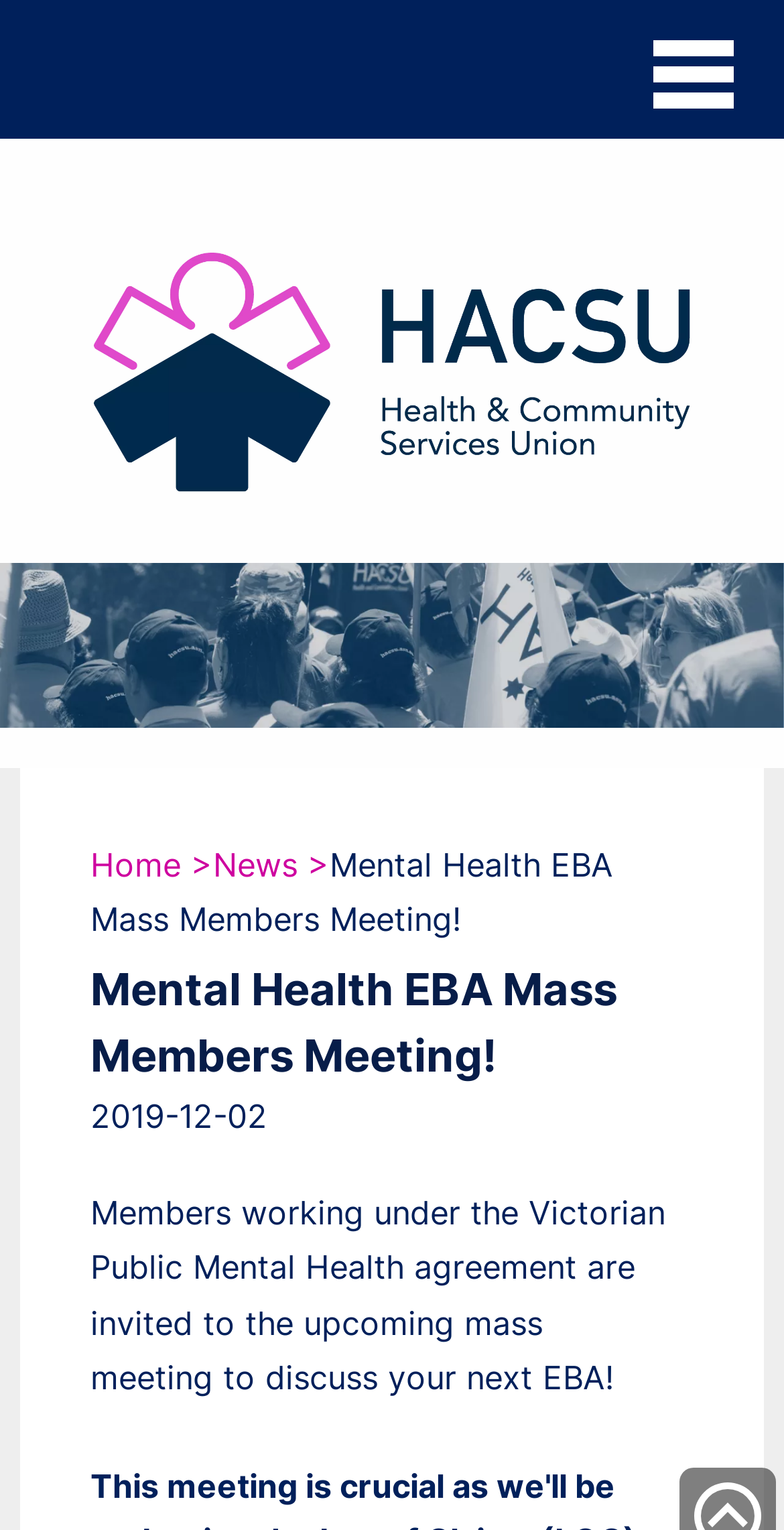Answer the following inquiry with a single word or phrase:
What is the topic of the webpage?

Mental Health EBA